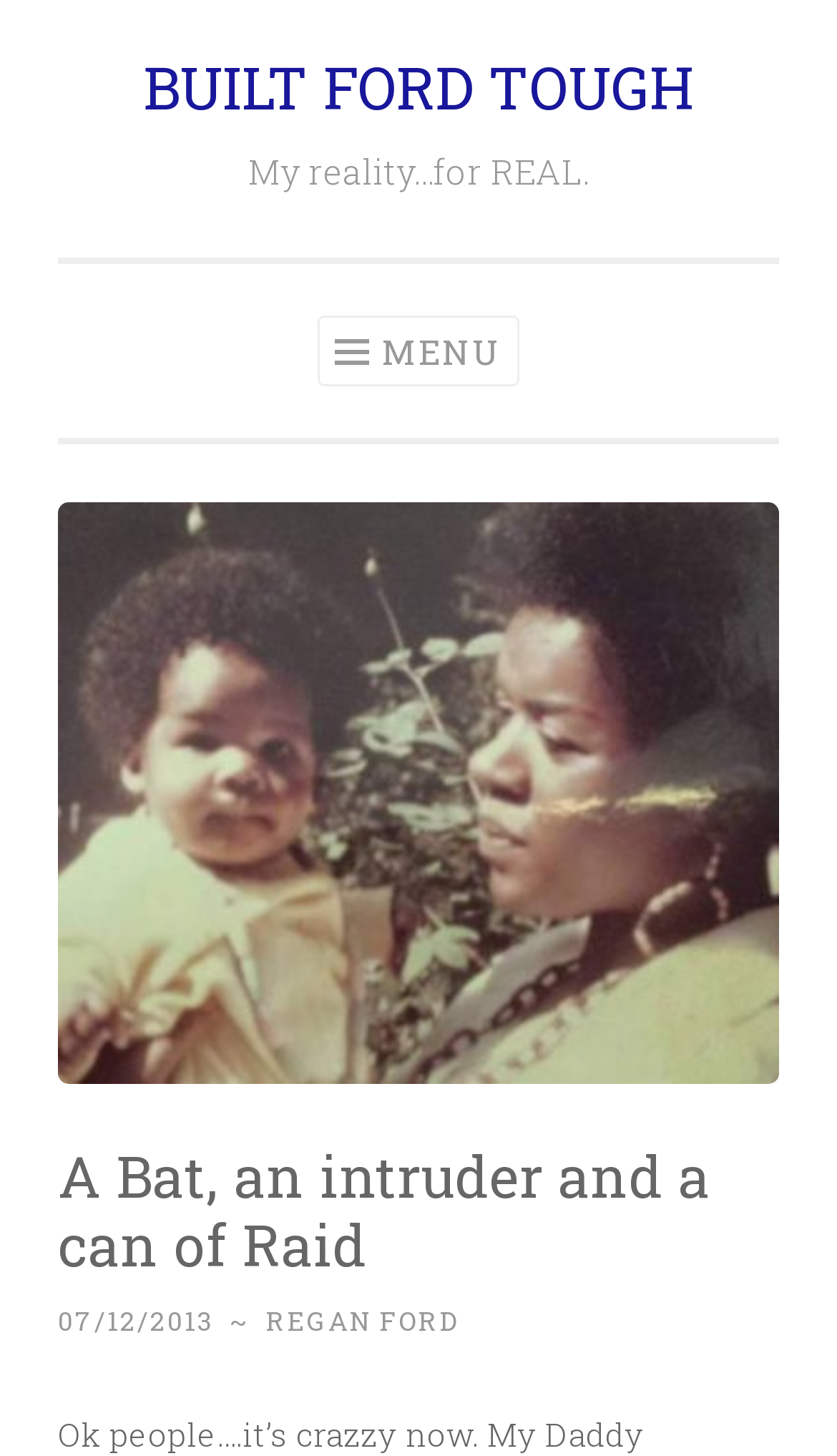Find the bounding box coordinates for the HTML element described in this sentence: "BUILT FORD TOUGH". Provide the coordinates as four float numbers between 0 and 1, in the format [left, top, right, bottom].

[0.171, 0.034, 0.829, 0.086]